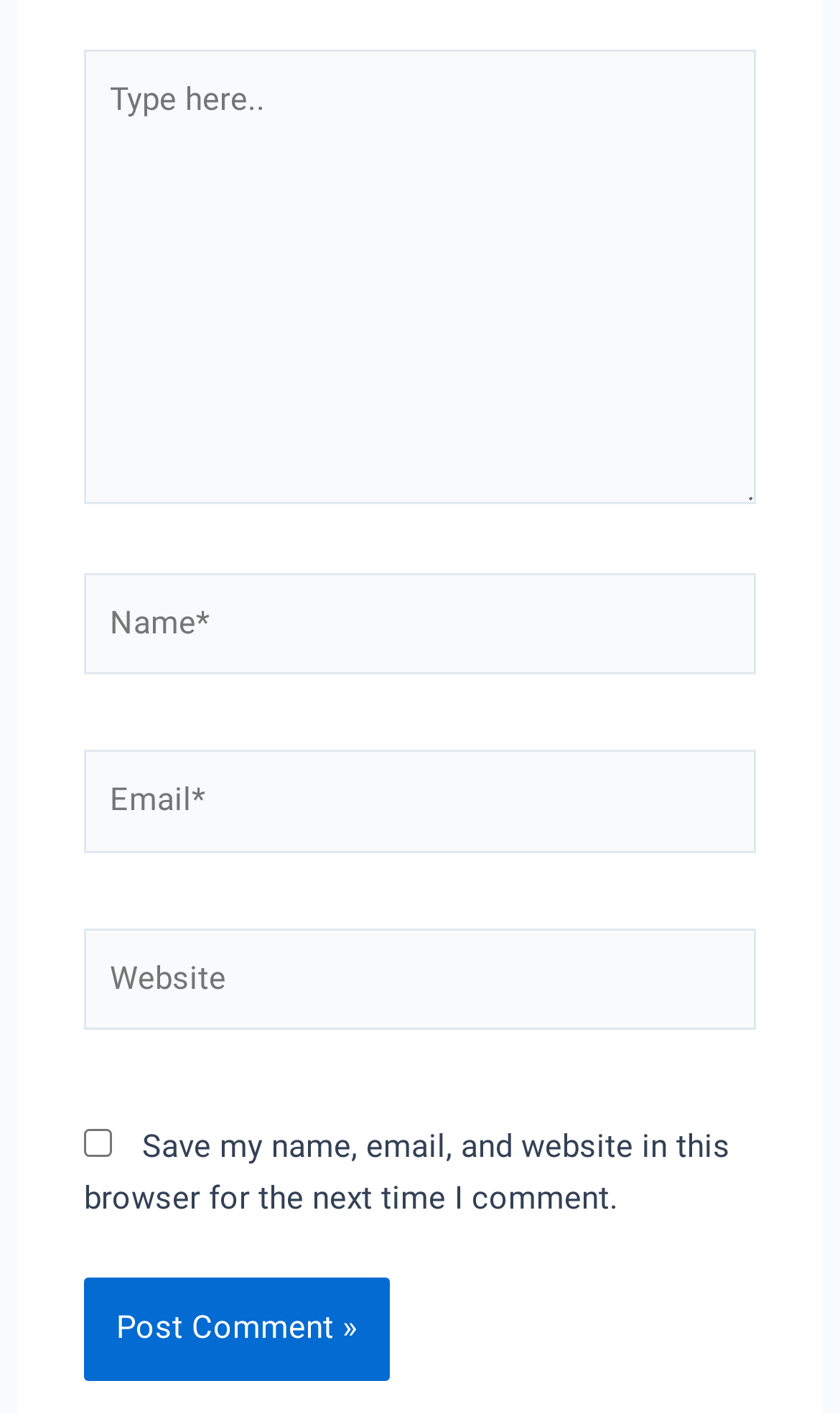Please give a concise answer to this question using a single word or phrase: 
Is the 'Website' field required?

No